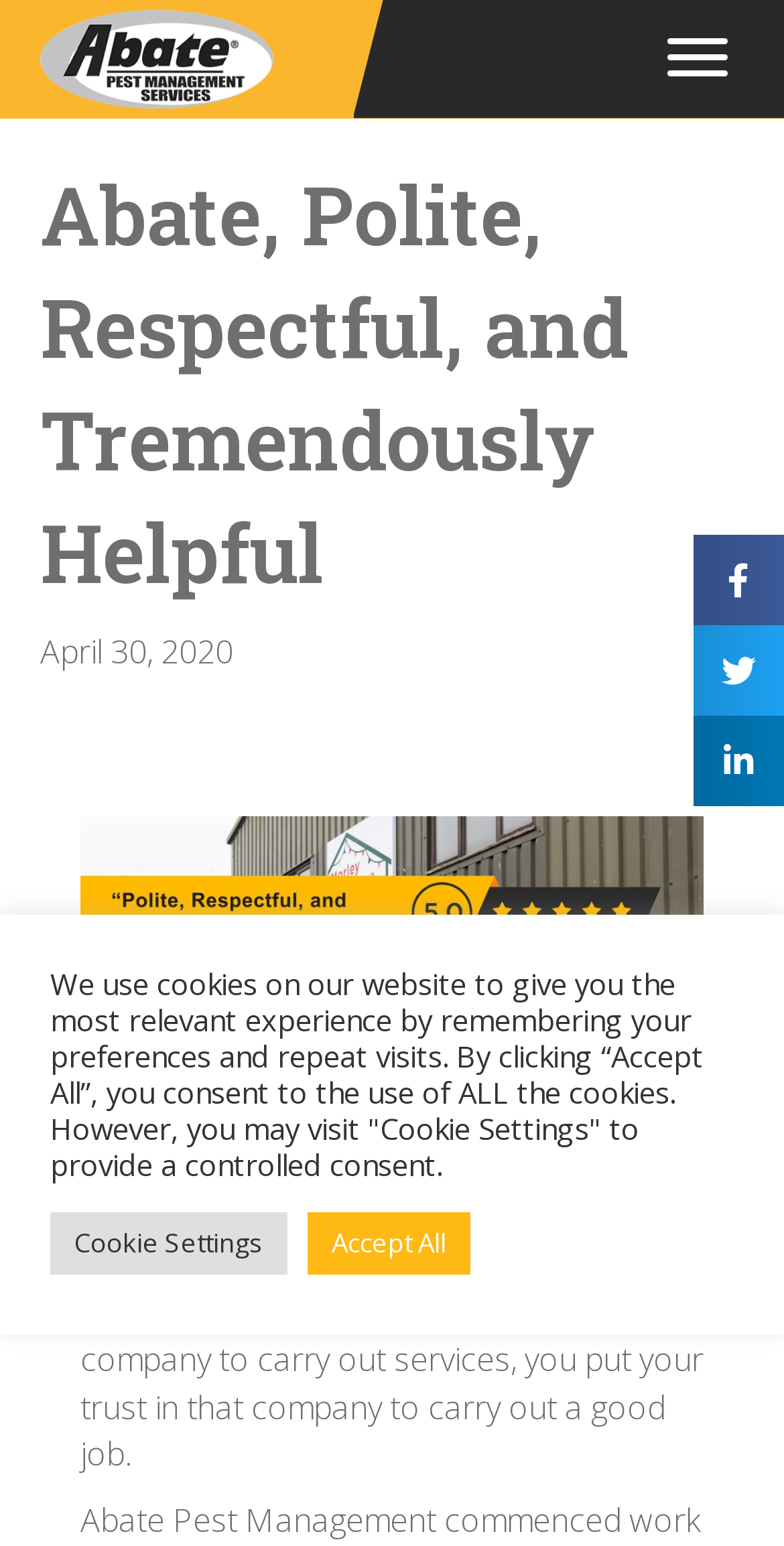What is the purpose of the company?
Please look at the screenshot and answer using one word or phrase.

Pest control